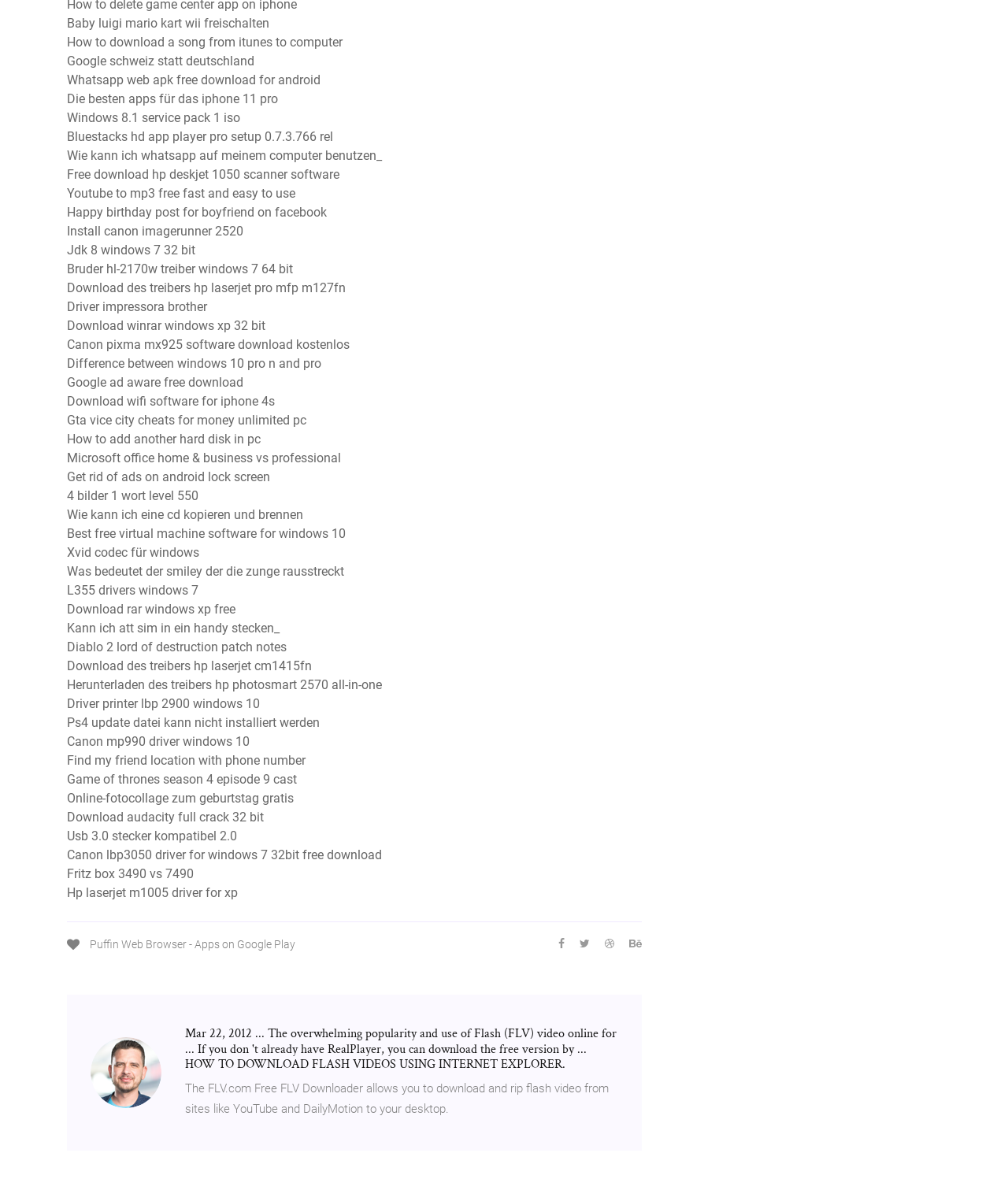Identify the bounding box coordinates for the region of the element that should be clicked to carry out the instruction: "Download a song from iTunes to computer". The bounding box coordinates should be four float numbers between 0 and 1, i.e., [left, top, right, bottom].

[0.066, 0.029, 0.34, 0.042]